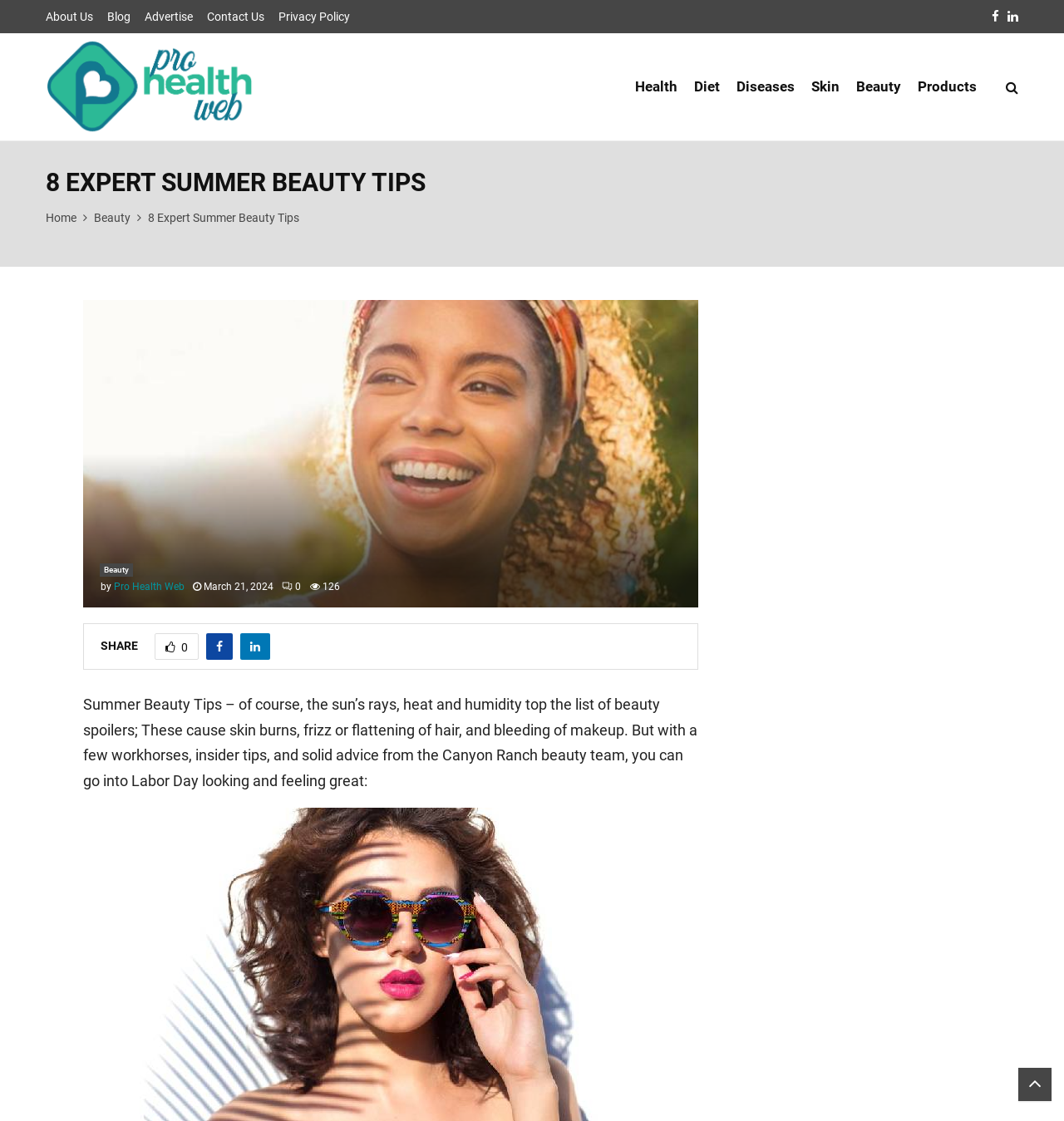Identify the bounding box coordinates for the region to click in order to carry out this instruction: "Go to the Beauty section". Provide the coordinates using four float numbers between 0 and 1, formatted as [left, top, right, bottom].

[0.088, 0.188, 0.123, 0.2]